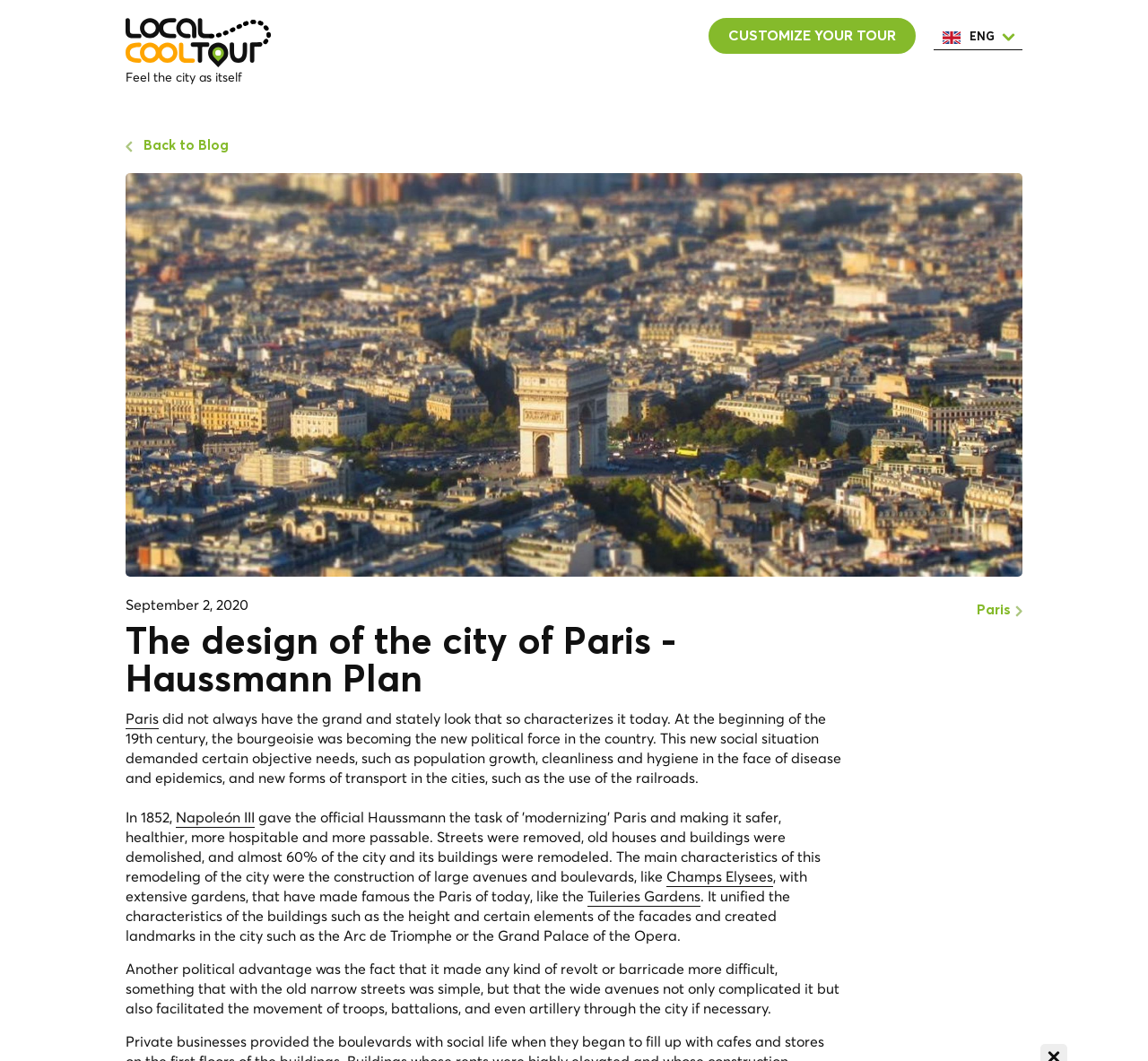Determine the bounding box coordinates of the clickable element to achieve the following action: 'Select 'CUSTOMIZE YOUR TOUR''. Provide the coordinates as four float values between 0 and 1, formatted as [left, top, right, bottom].

[0.617, 0.017, 0.798, 0.051]